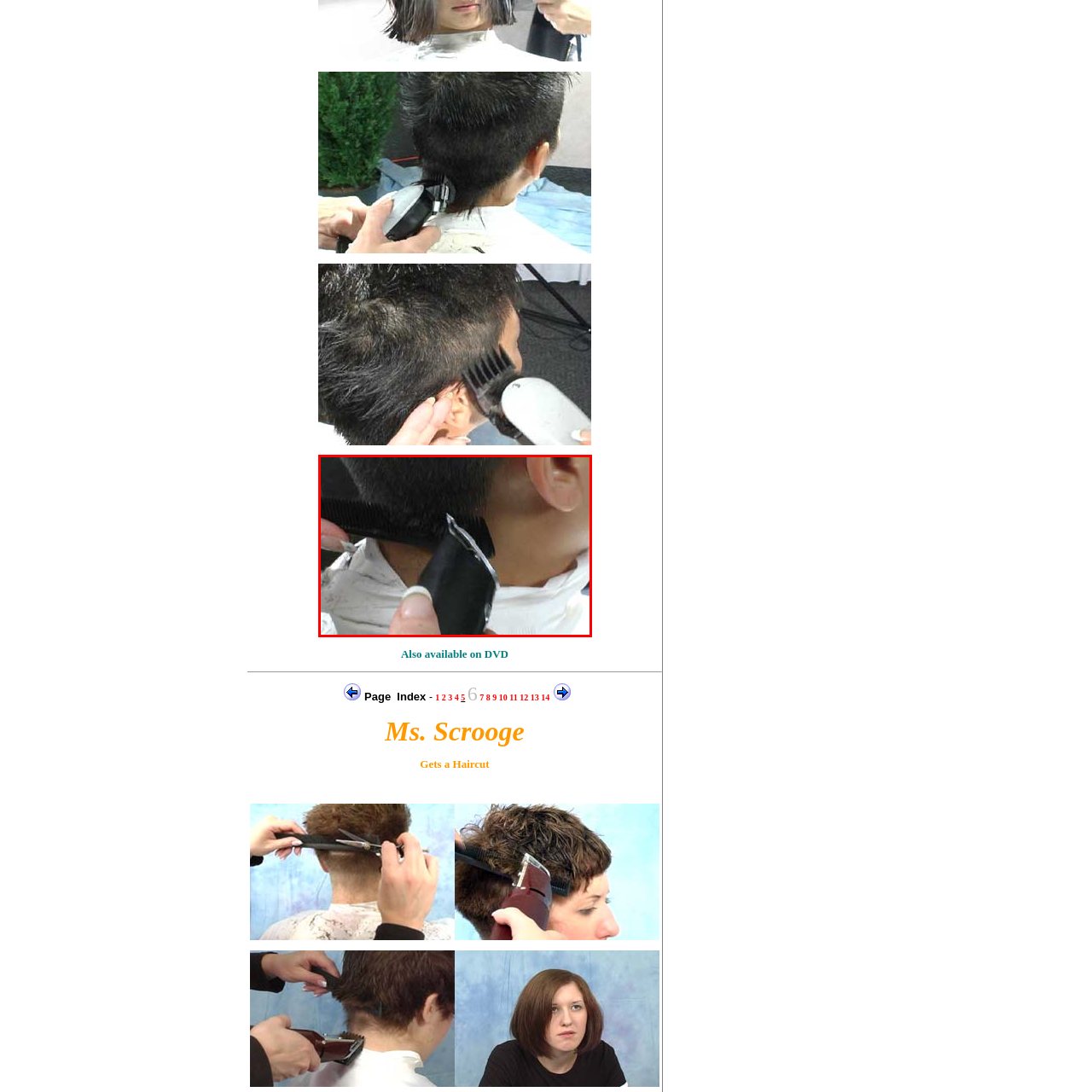Provide an elaborate description of the visual elements present in the image enclosed by the red boundary.

The image captures a close-up view of a hair cutting scene, focusing on the back of a person's head. The individual is receiving a haircut, with a hairstylist's hand visibly holding a comb in one hand, while a hair clipper is poised in the other, actively trimming the hair along the neckline. The person being styled is wearing a salon cape, typical for haircuts, which drapes around their neck, ensuring that cut hair does not fall directly onto their clothing. The tools of the trade are prominently displayed, highlighting the precision of the hairstylist’s technique. This image evokes a sense of care and attention to detail in the hairstyling process.